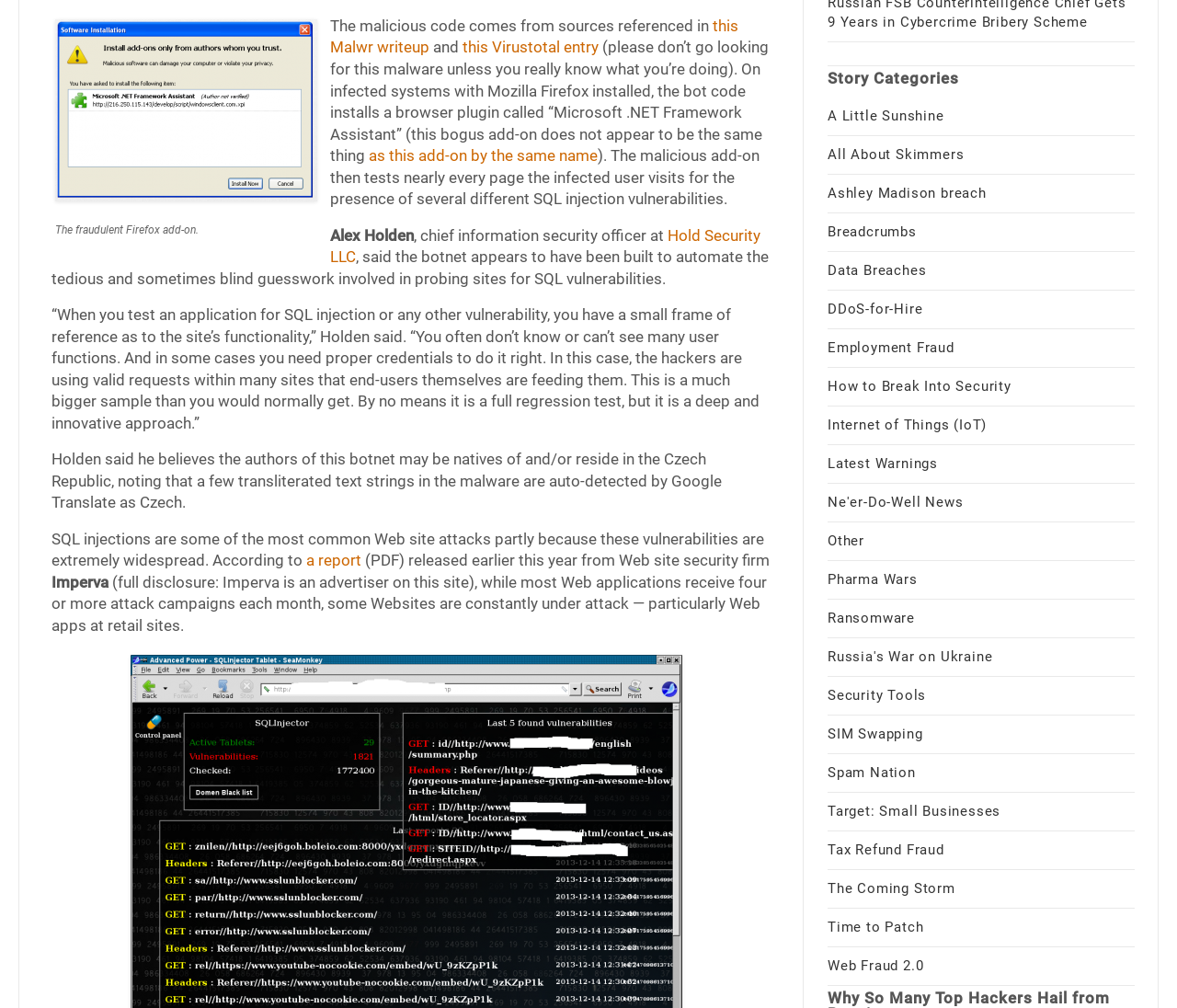Provide the bounding box coordinates of the section that needs to be clicked to accomplish the following instruction: "Click the link to read more about the Malwr writeup."

[0.28, 0.016, 0.627, 0.056]